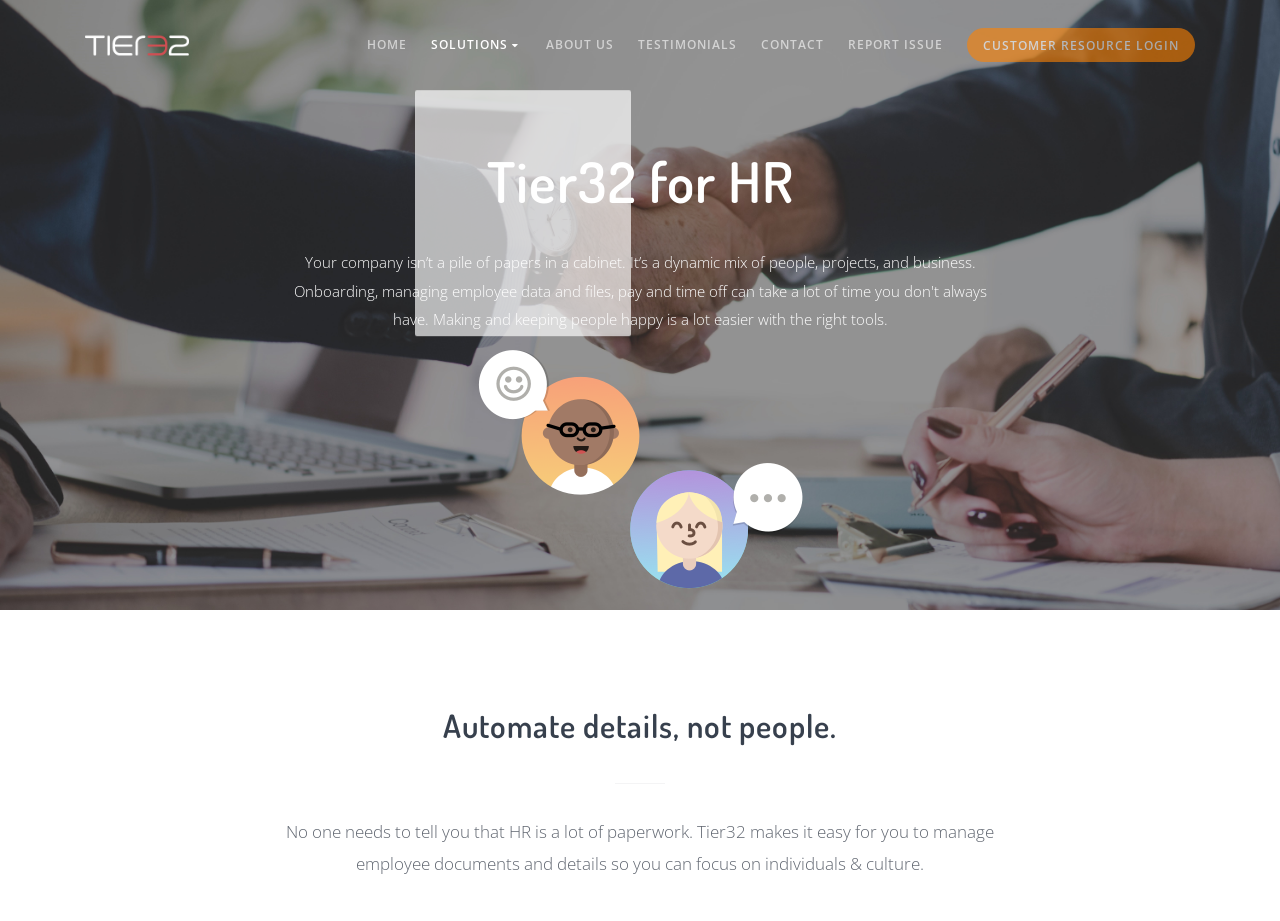Please locate the clickable area by providing the bounding box coordinates to follow this instruction: "view testimonials".

[0.498, 0.0, 0.576, 0.098]